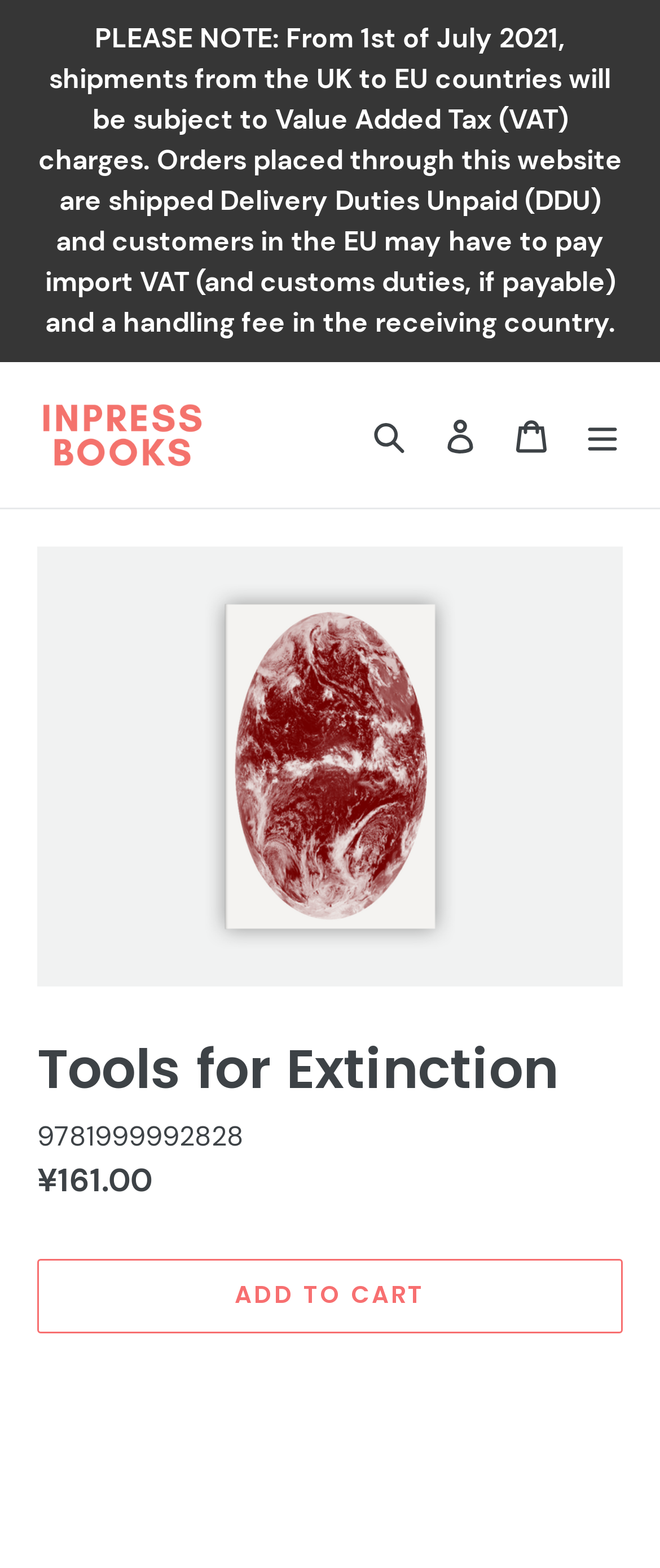Answer this question using a single word or a brief phrase:
What is the VAT policy for EU countries?

Delivery Duties Unpaid (DDU)